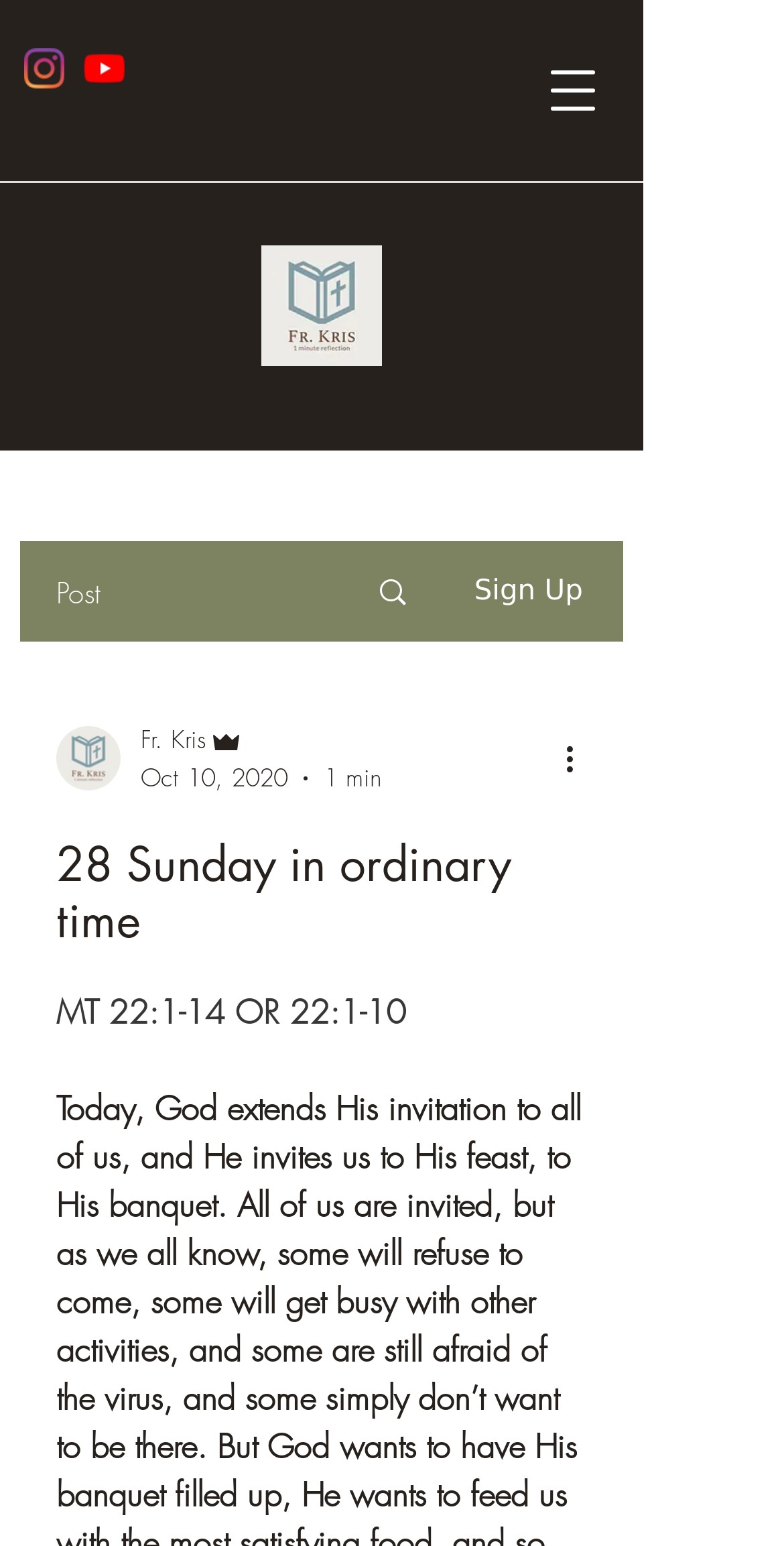Is there a button to open a navigation menu?
Provide an in-depth and detailed explanation in response to the question.

I found a button with the text 'Open navigation menu' at the top of the page, which suggests that there is a button to open a navigation menu.